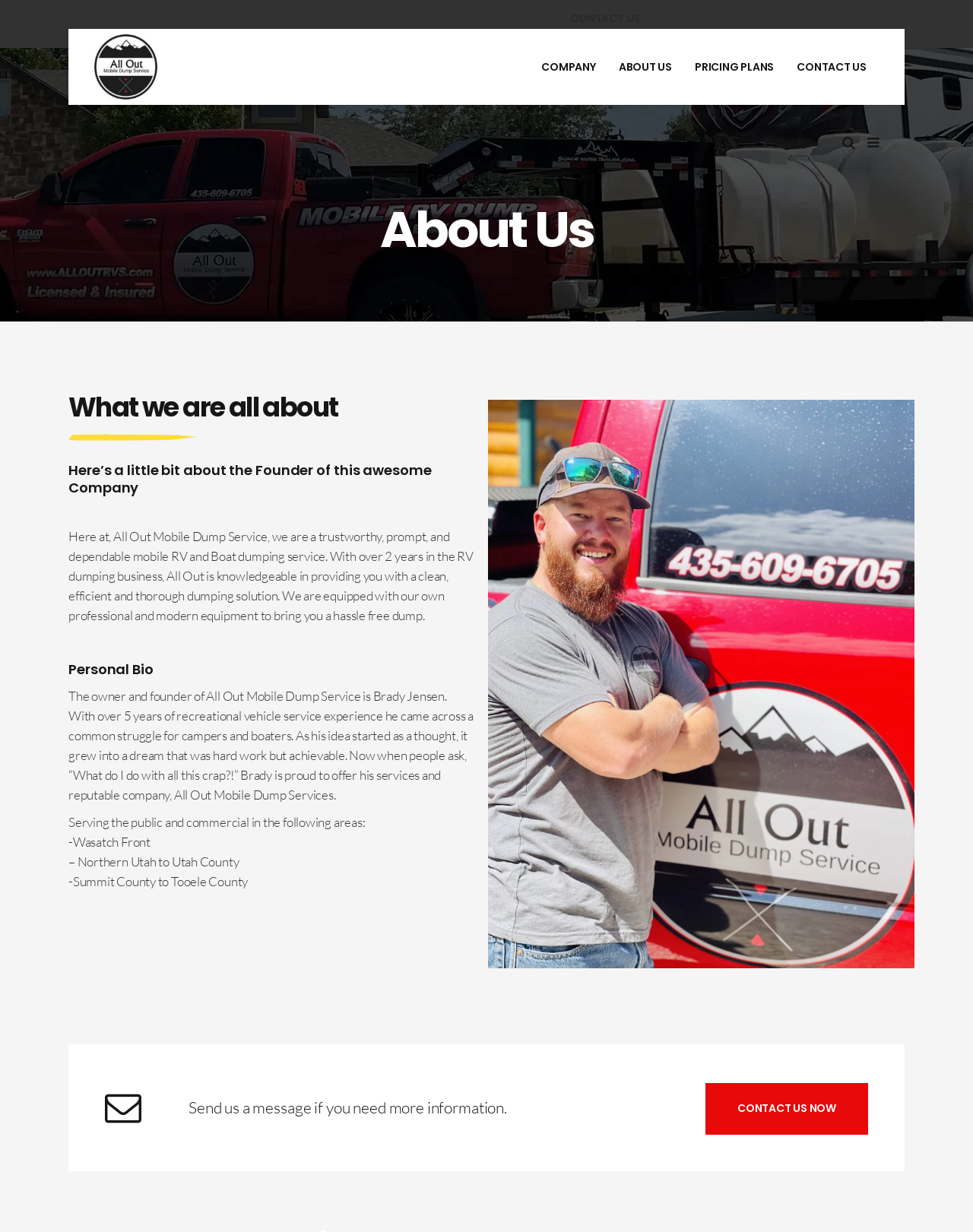What services does the company provide?
Please give a detailed and elaborate explanation in response to the question.

The company provides mobile RV and Boat dumping services, as mentioned in the text 'Here at, All Out Mobile Dump Service, we are a trustworthy, prompt, and dependable mobile RV and Boat dumping service.'